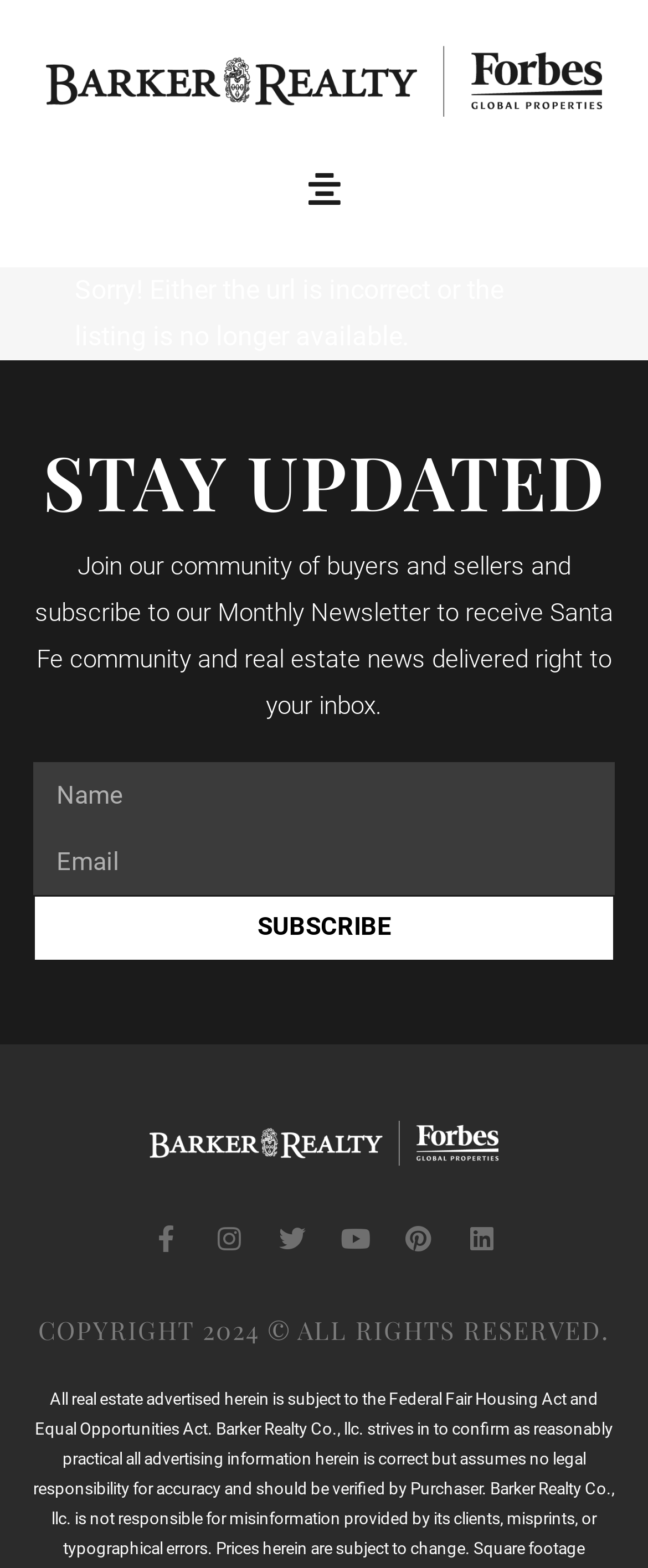What is the error message displayed on the page?
Please provide a single word or phrase as your answer based on the screenshot.

URL is incorrect or listing is no longer available